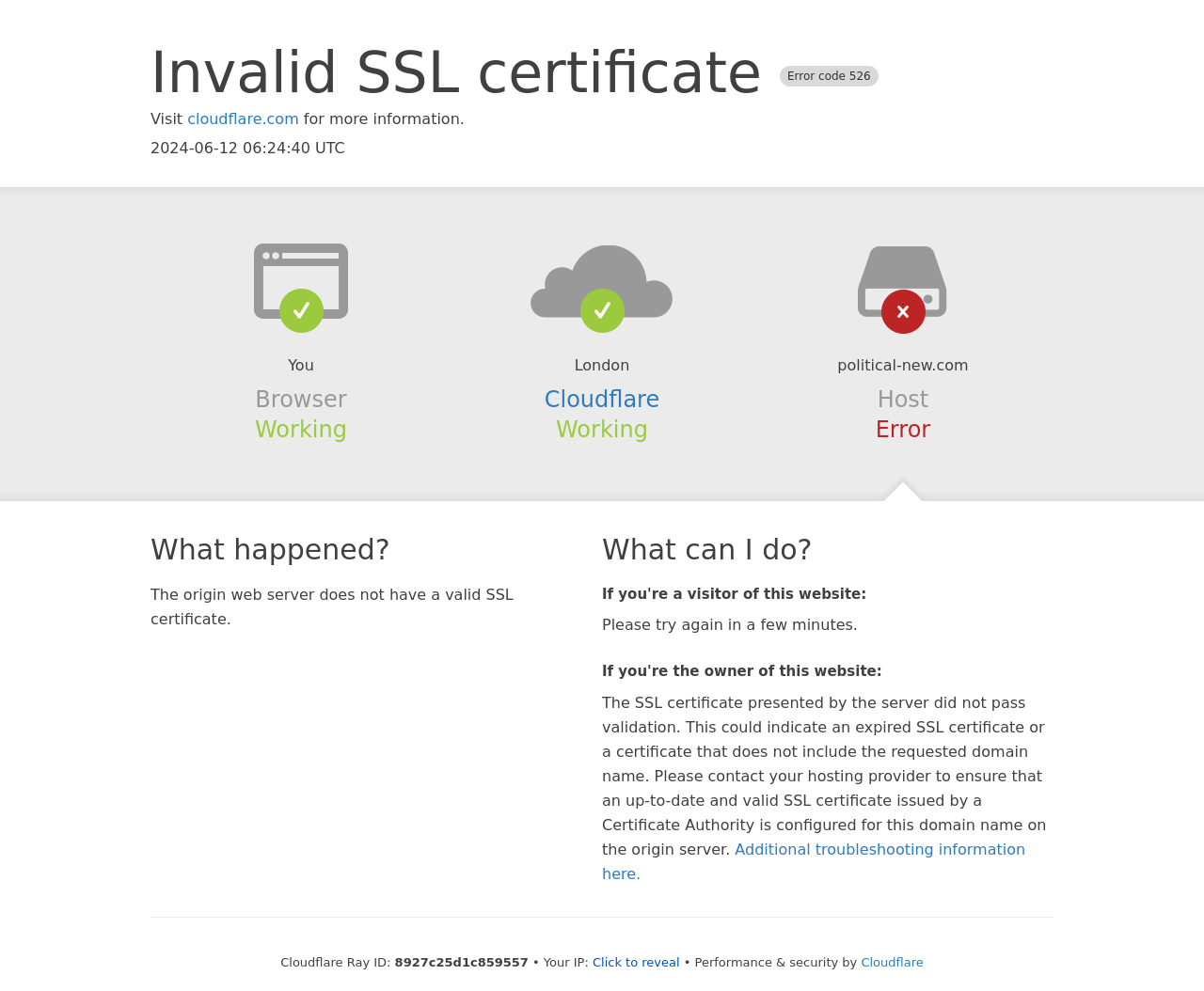What is the error code?
Please provide a single word or phrase in response based on the screenshot.

526